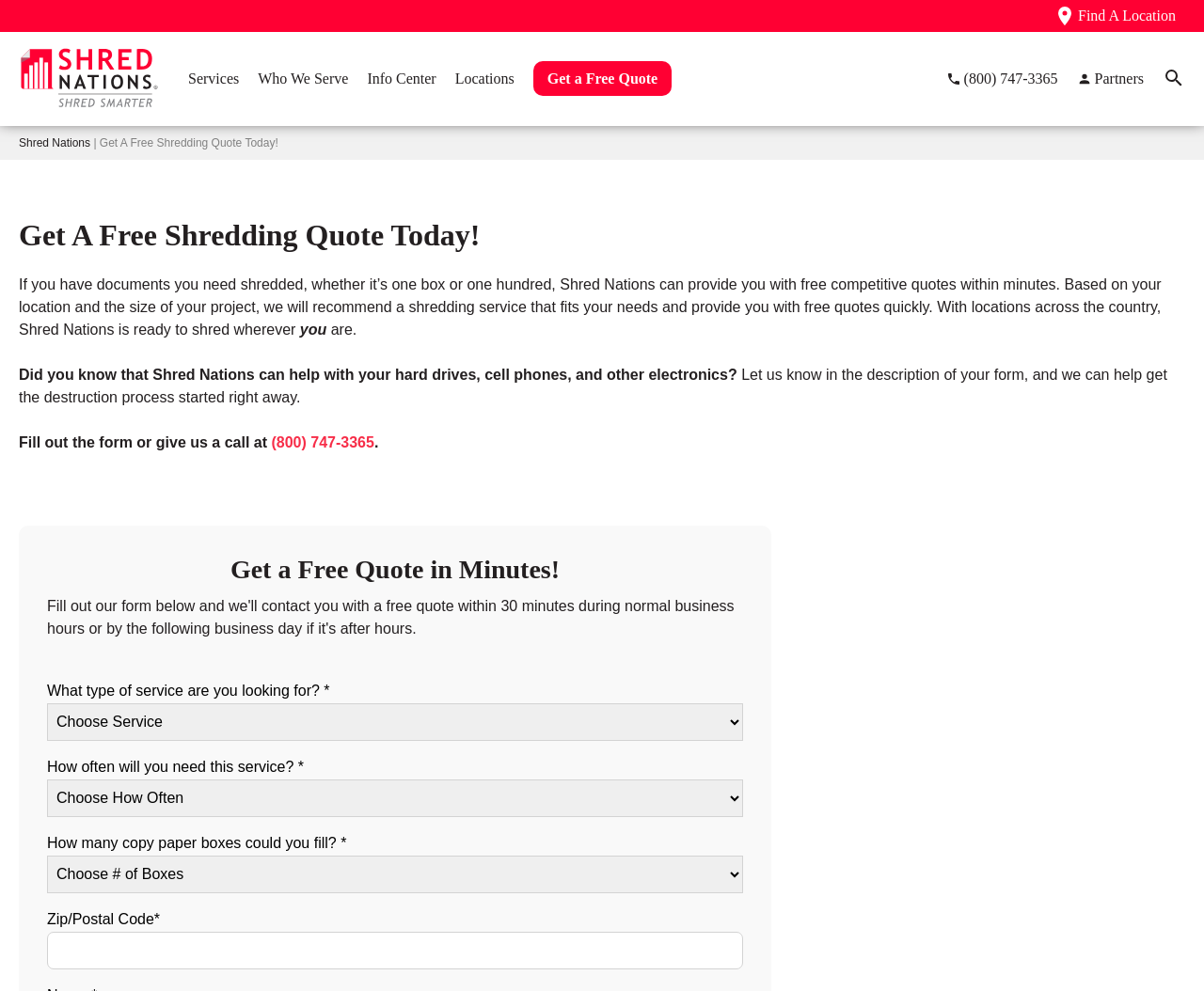What is the purpose of the 'Find Location' image?
Identify the answer in the screenshot and reply with a single word or phrase.

To find a location